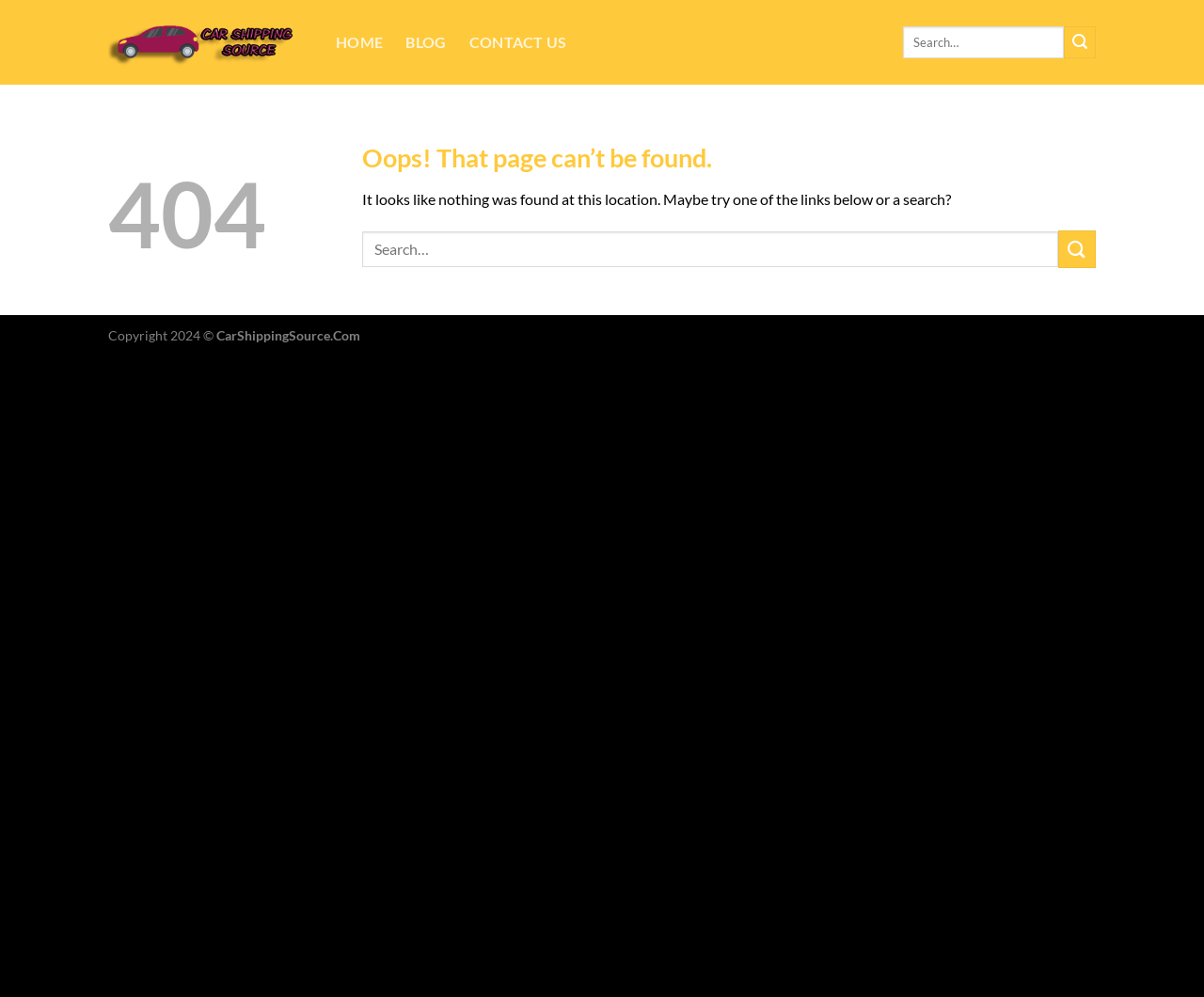What is the copyright year?
Using the image as a reference, answer with just one word or a short phrase.

2024